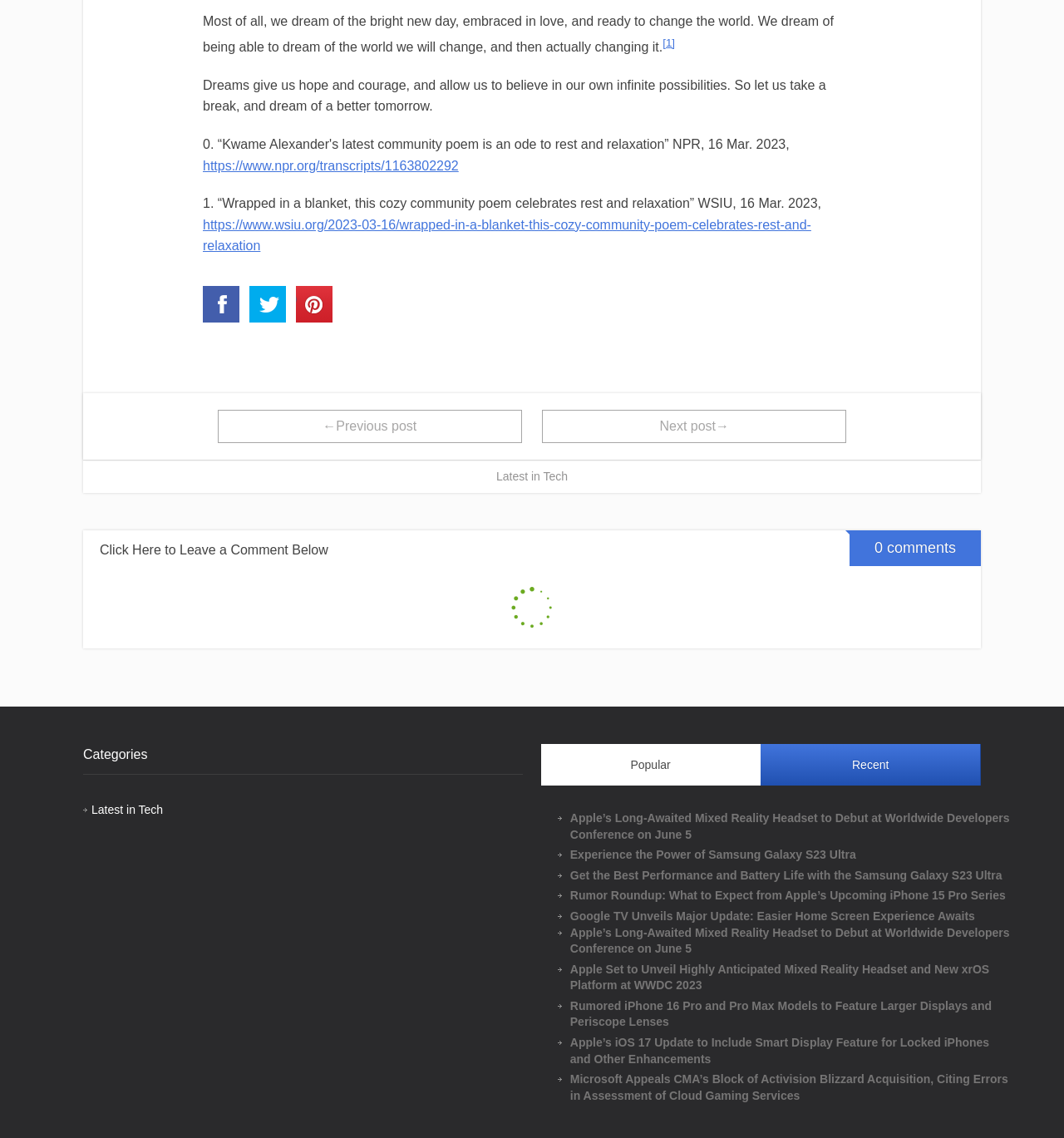How many articles are on this webpage?
Answer the question with a single word or phrase derived from the image.

10